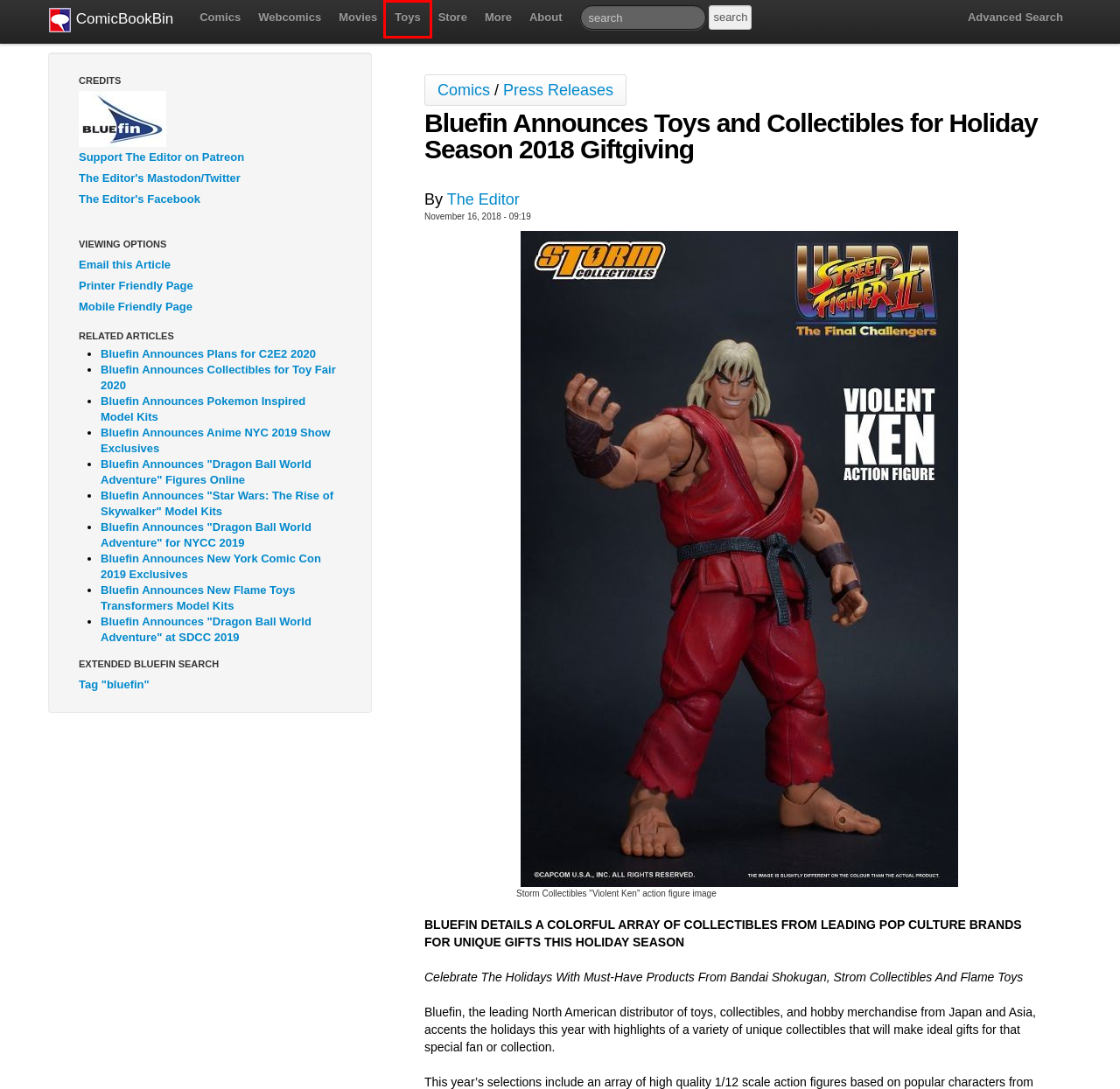You have a screenshot of a webpage with a red rectangle bounding box. Identify the best webpage description that corresponds to the new webpage after clicking the element within the red bounding box. Here are the candidates:
A. Bluefin Announces "Dragon Ball World Adventure" for NYCC 2019
B. Bluefin Announces Plans for C2E2 2020
C. Bluefin Announces Toys and Collectibles for Holiday Season 2018 Giftgiving - Mobile Edition
D. Toys
E. Bluefin Announces New York Comic Con 2019 Exclusives
F. Bluefin Announces New Flame Toys Transformers Model Kits
G. Press Releases
H. ComicBookBin Store

D